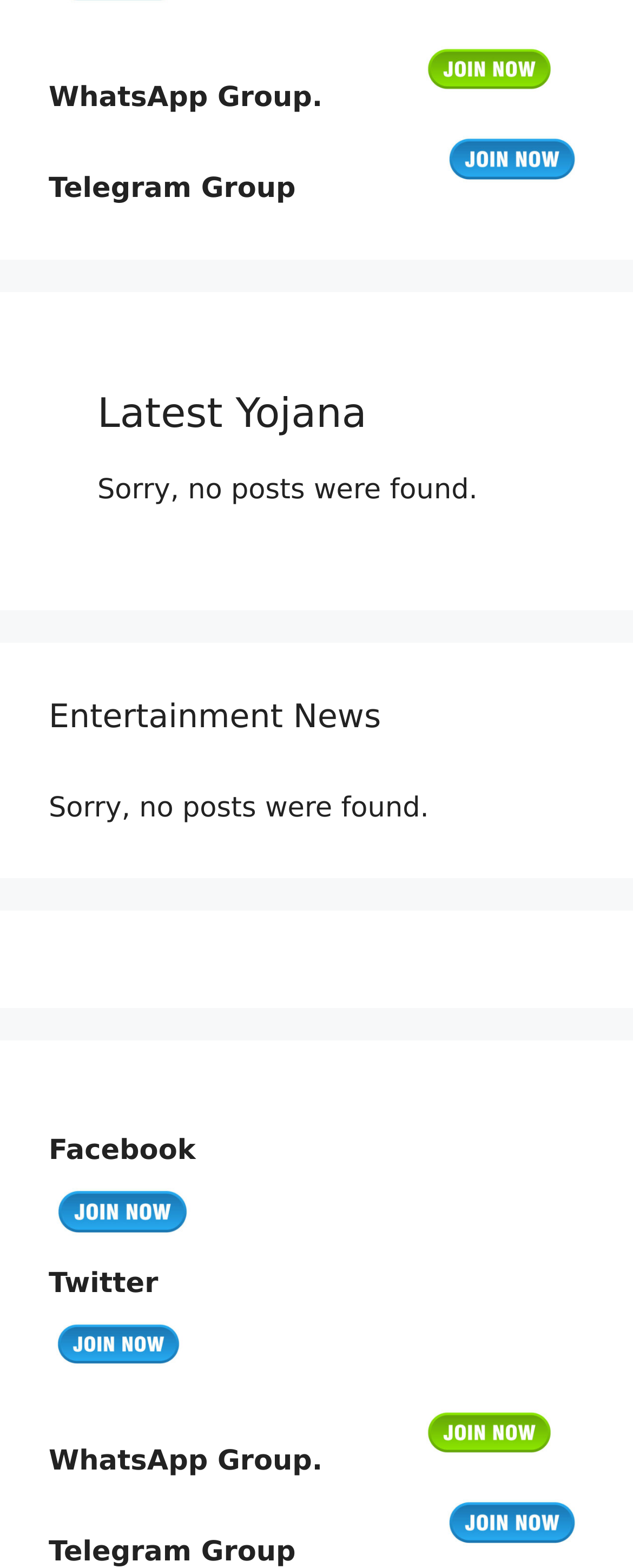Indicate the bounding box coordinates of the clickable region to achieve the following instruction: "Visit Telegram Group."

[0.695, 0.111, 0.923, 0.131]